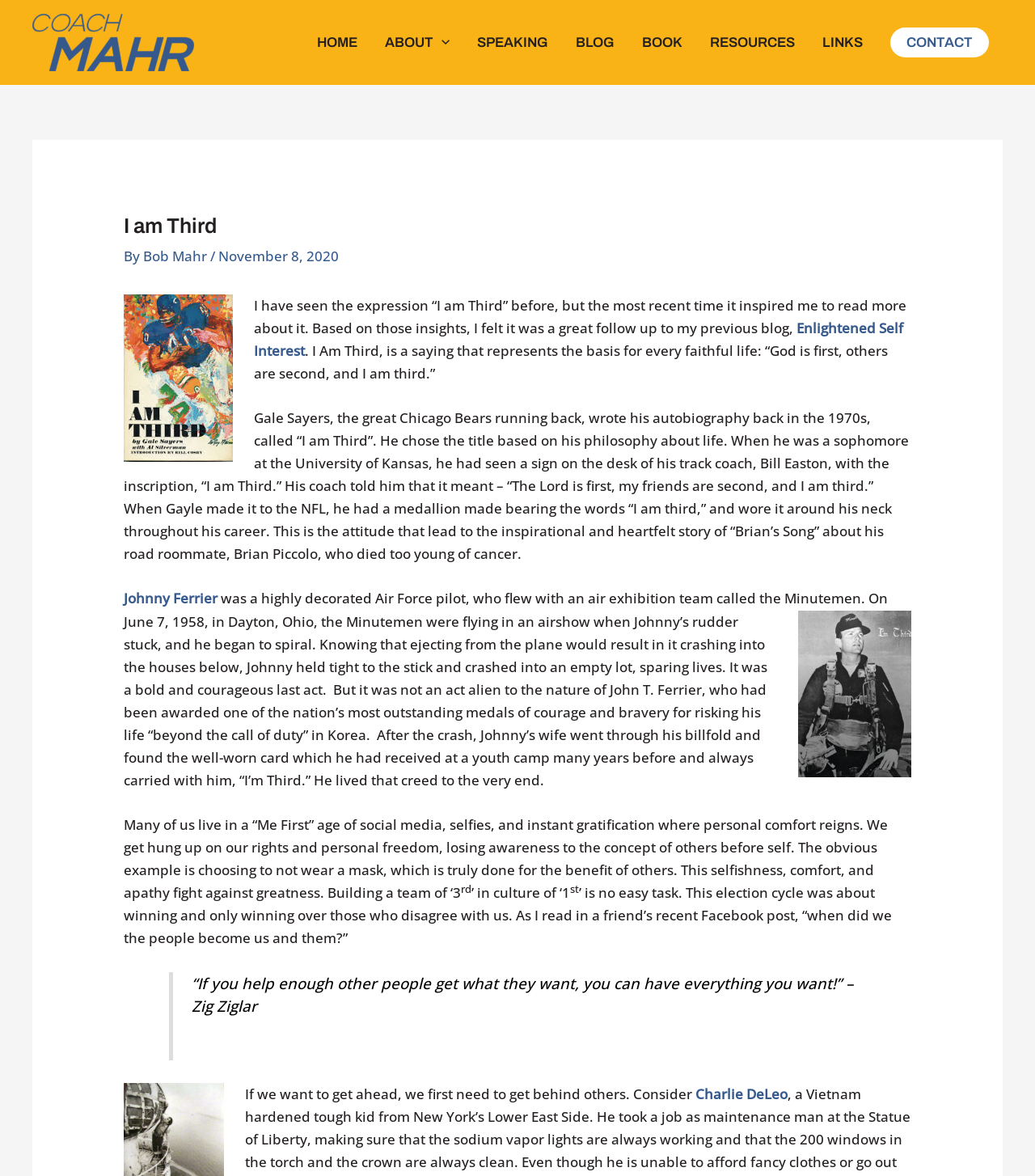Who said 'If you help enough other people get what they want, you can have everything you want!'?
Use the screenshot to answer the question with a single word or phrase.

Zig Ziglar